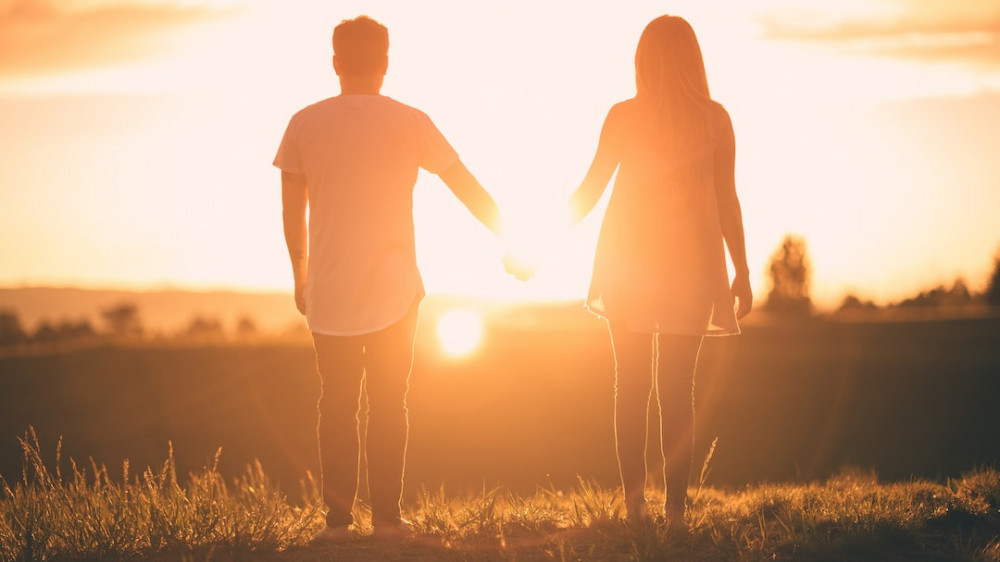Formulate a detailed description of the image content.

In this heartwarming image, a couple stands hand in hand with their backs to the viewer, silhouetted against a stunning sunset. The warm hues of orange and gold create a romantic atmosphere, symbolizing love and connection. The man is casually dressed in a light shirt, while the woman wears a flowing dress, both evoking a sense of tranquility and togetherness. This picturesque moment captures the essence of love and unity, beautifully illustrating themes of attraction and the journey toward finding one's soulmate, as reflected in the accompanying affirmations about love and destined relationships.